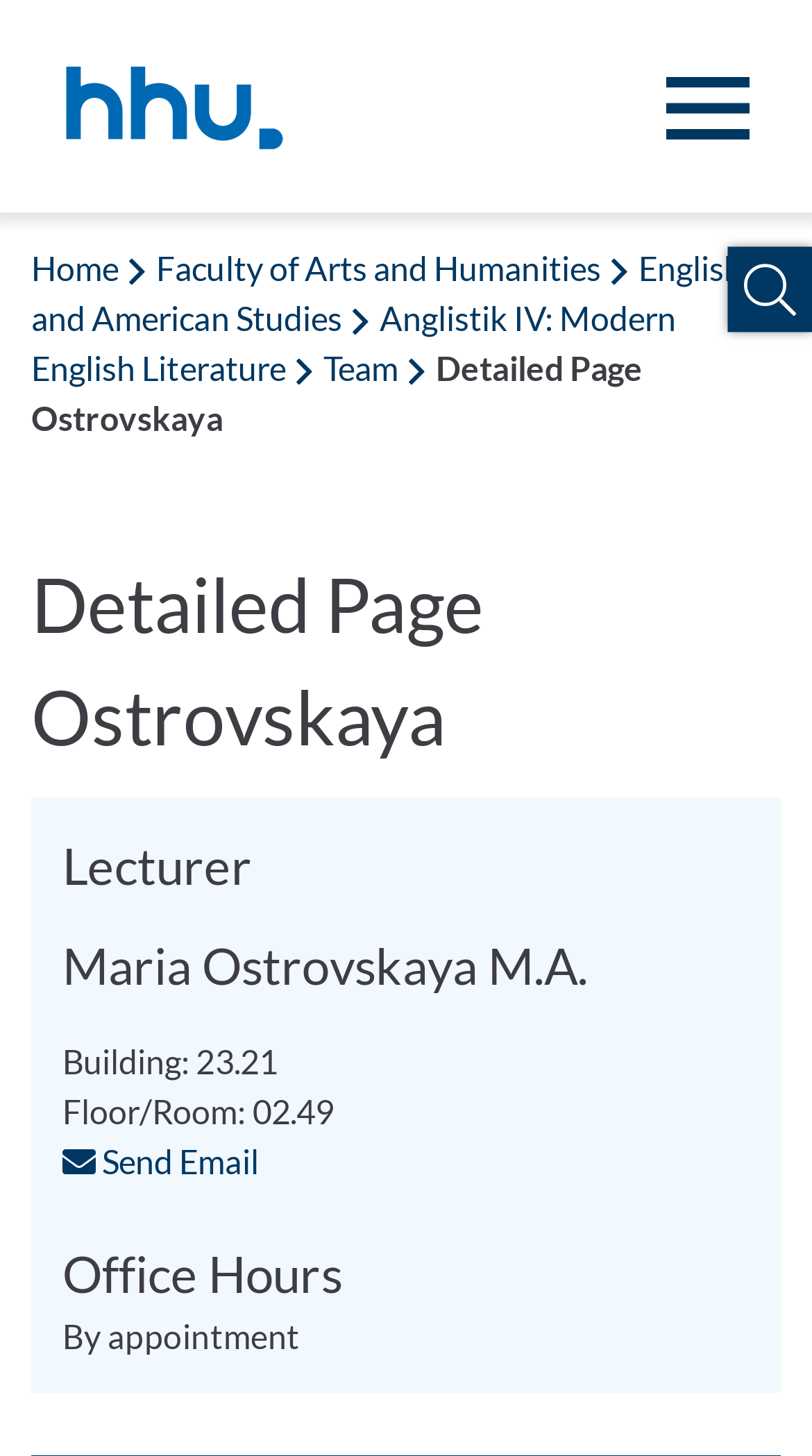Identify the bounding box coordinates of the area you need to click to perform the following instruction: "Send an email to Maria Ostrovskaya".

[0.077, 0.784, 0.319, 0.811]